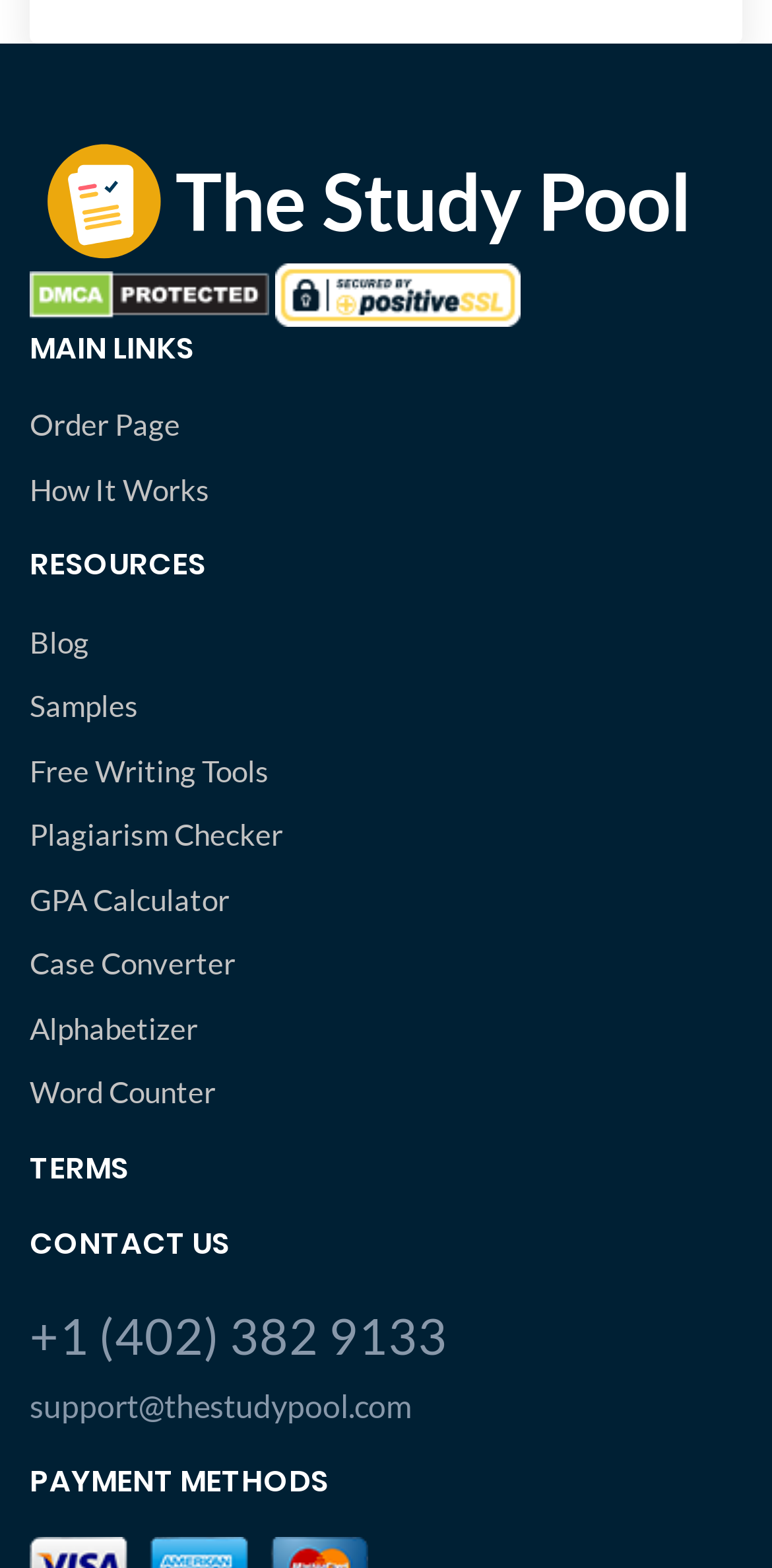Please locate the bounding box coordinates of the region I need to click to follow this instruction: "Contact us via phone".

[0.038, 0.828, 0.962, 0.875]